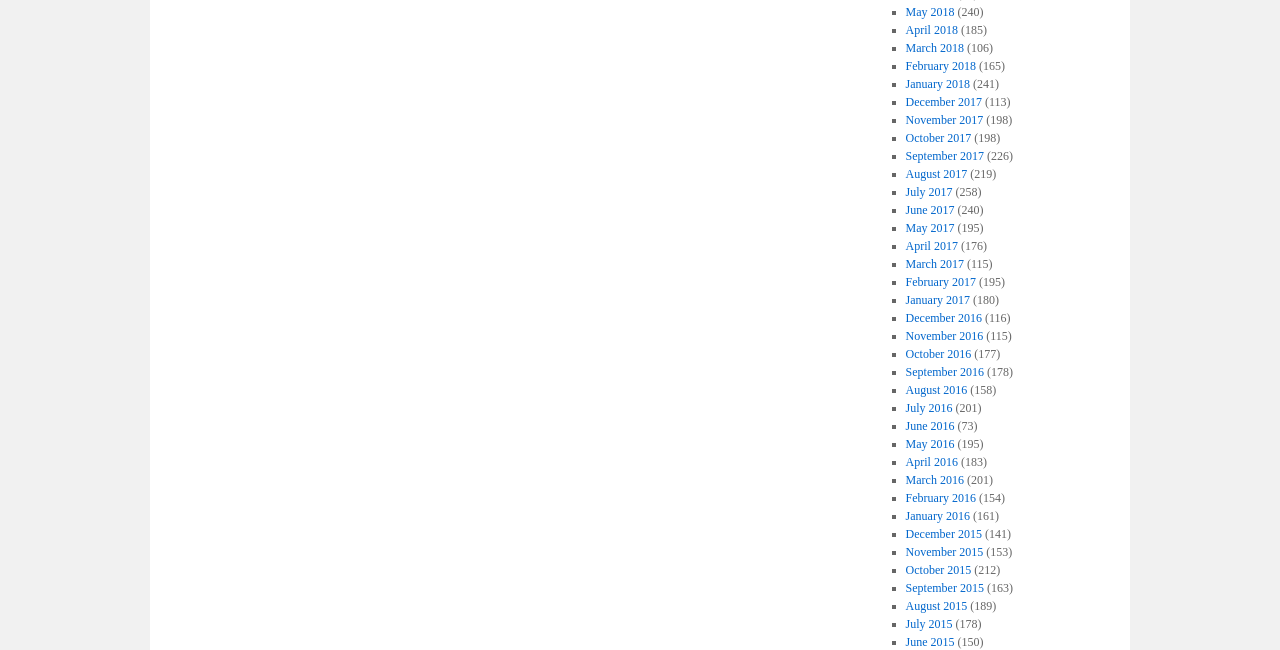What is the position of the link 'June 2017'?
Using the picture, provide a one-word or short phrase answer.

Above 'May 2017'